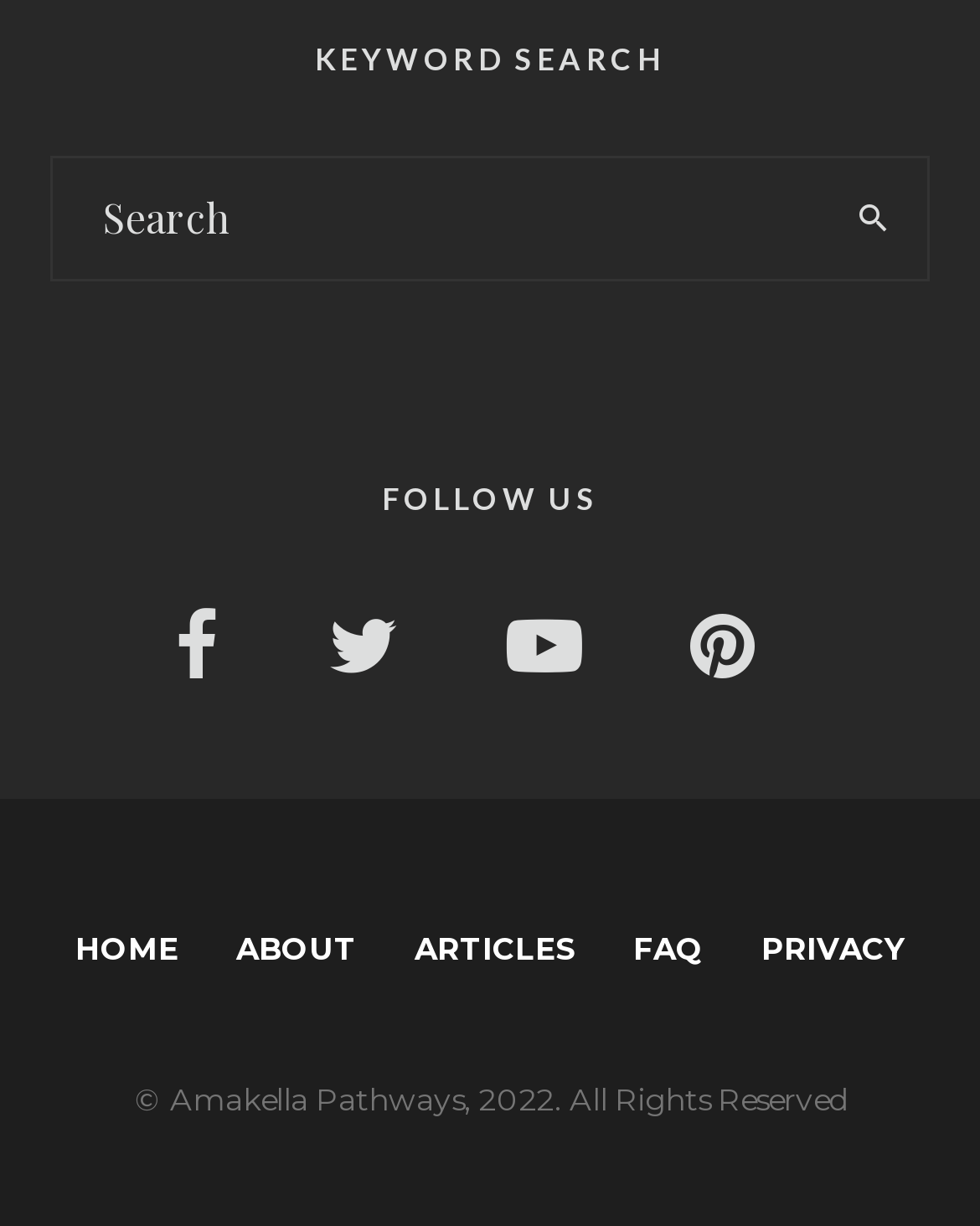Please find the bounding box coordinates of the element that must be clicked to perform the given instruction: "follow on facebook". The coordinates should be four float numbers from 0 to 1, i.e., [left, top, right, bottom].

[0.178, 0.496, 0.224, 0.558]